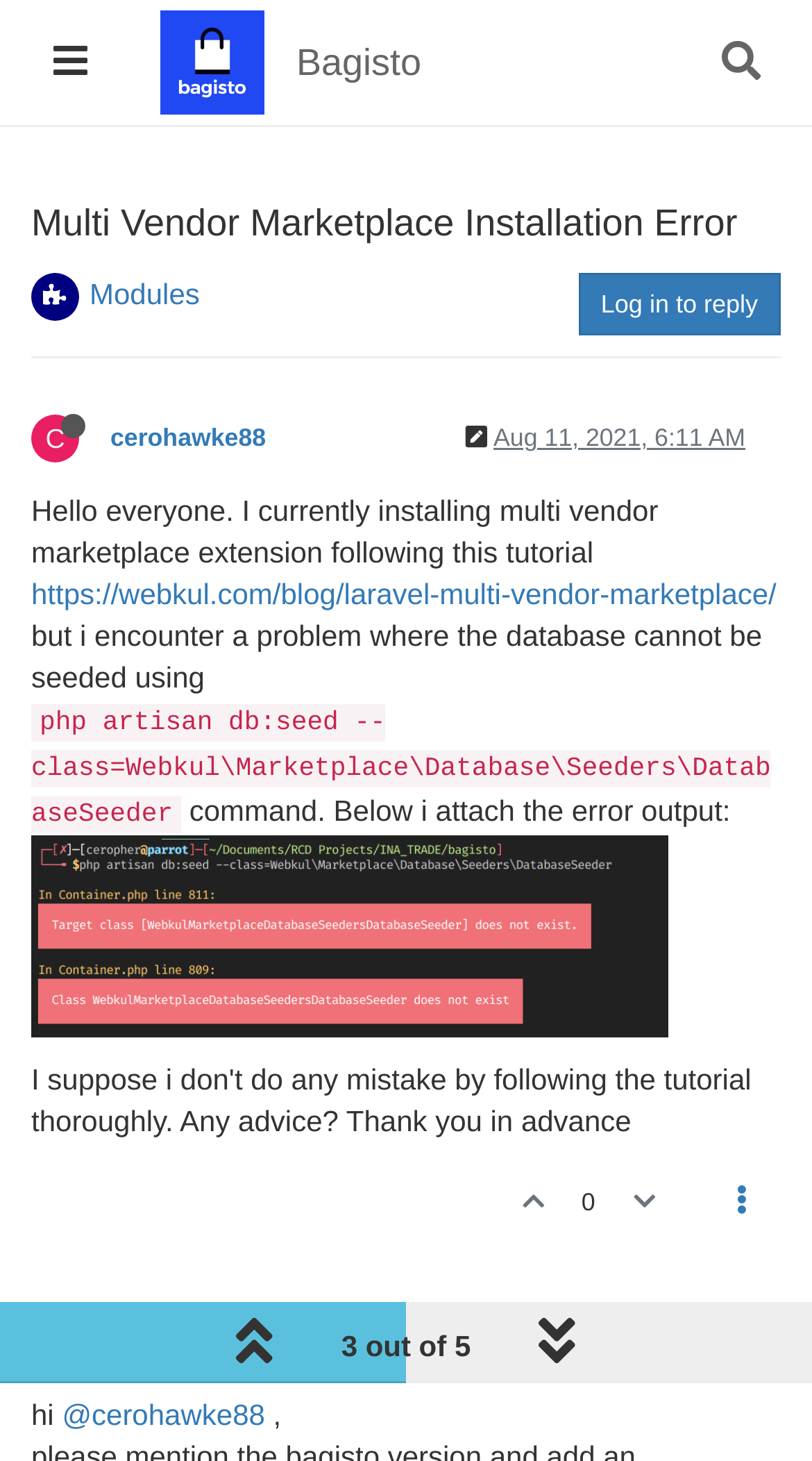Please specify the coordinates of the bounding box for the element that should be clicked to carry out this instruction: "View Naresh-webkul's profile". The coordinates must be four float numbers between 0 and 1, formatted as [left, top, right, bottom].

[0.038, 0.902, 0.097, 0.935]